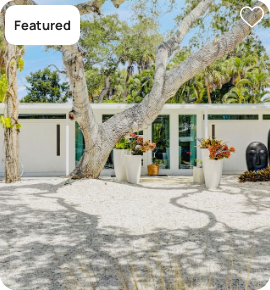Give a one-word or one-phrase response to the question: 
What type of environment is depicted in the scene?

Tranquil